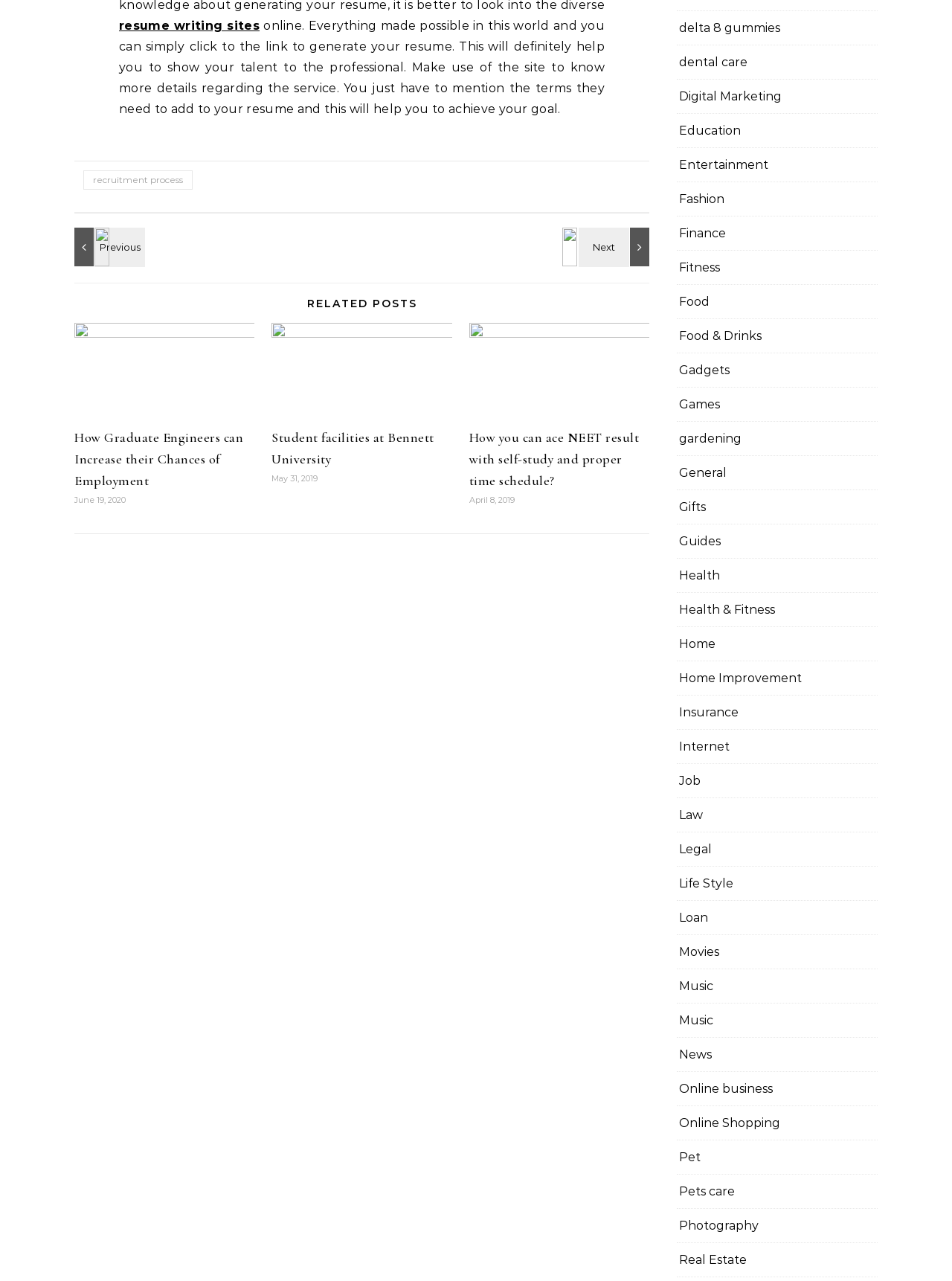Provide the bounding box coordinates of the area you need to click to execute the following instruction: "read the article about How Graduate Engineers can Increase their Chances of Employment".

[0.078, 0.332, 0.267, 0.382]